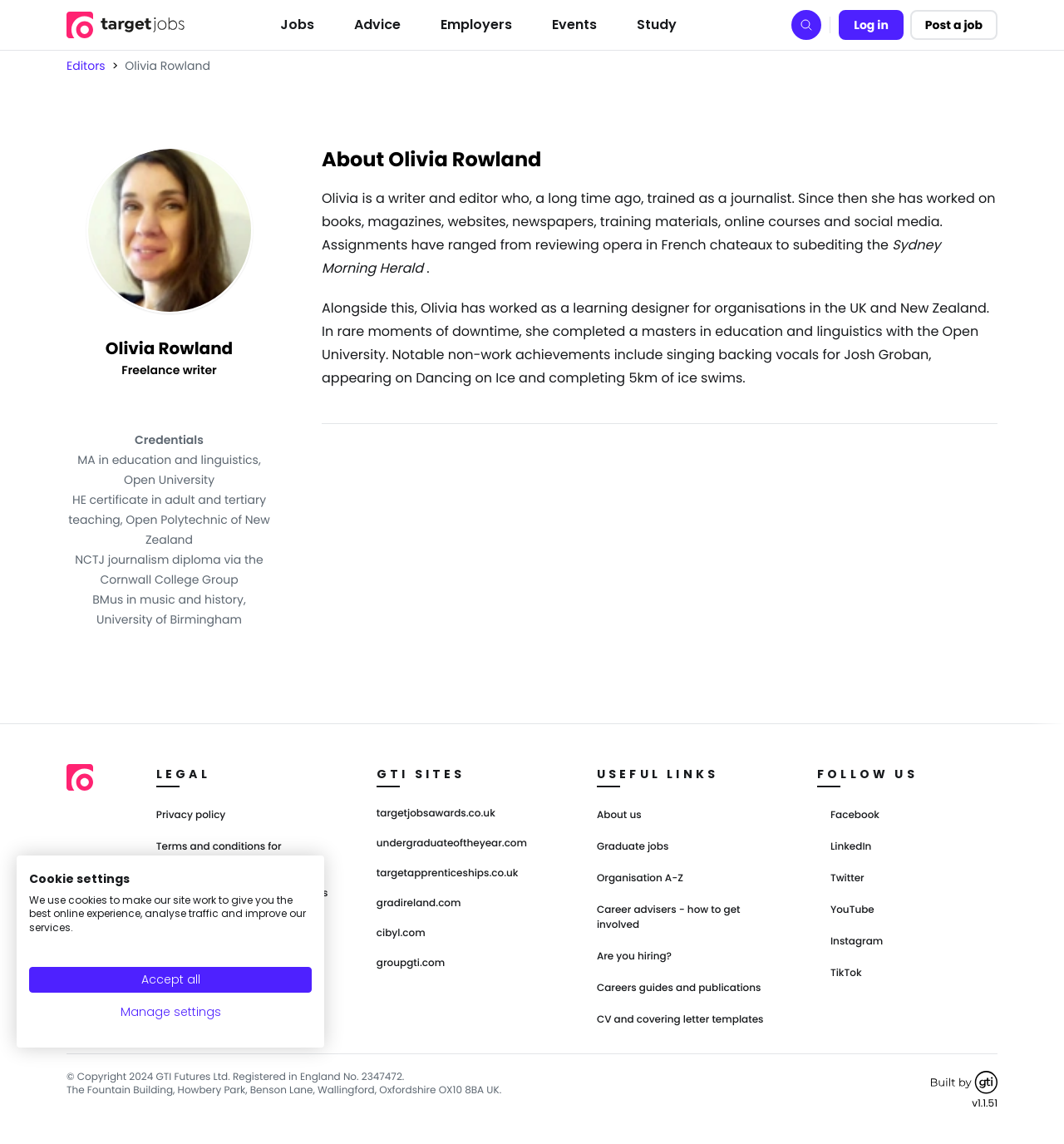Please identify the bounding box coordinates of where to click in order to follow the instruction: "Click on the link to learn more about Hitachi Vantara Sustainability Solutions".

None